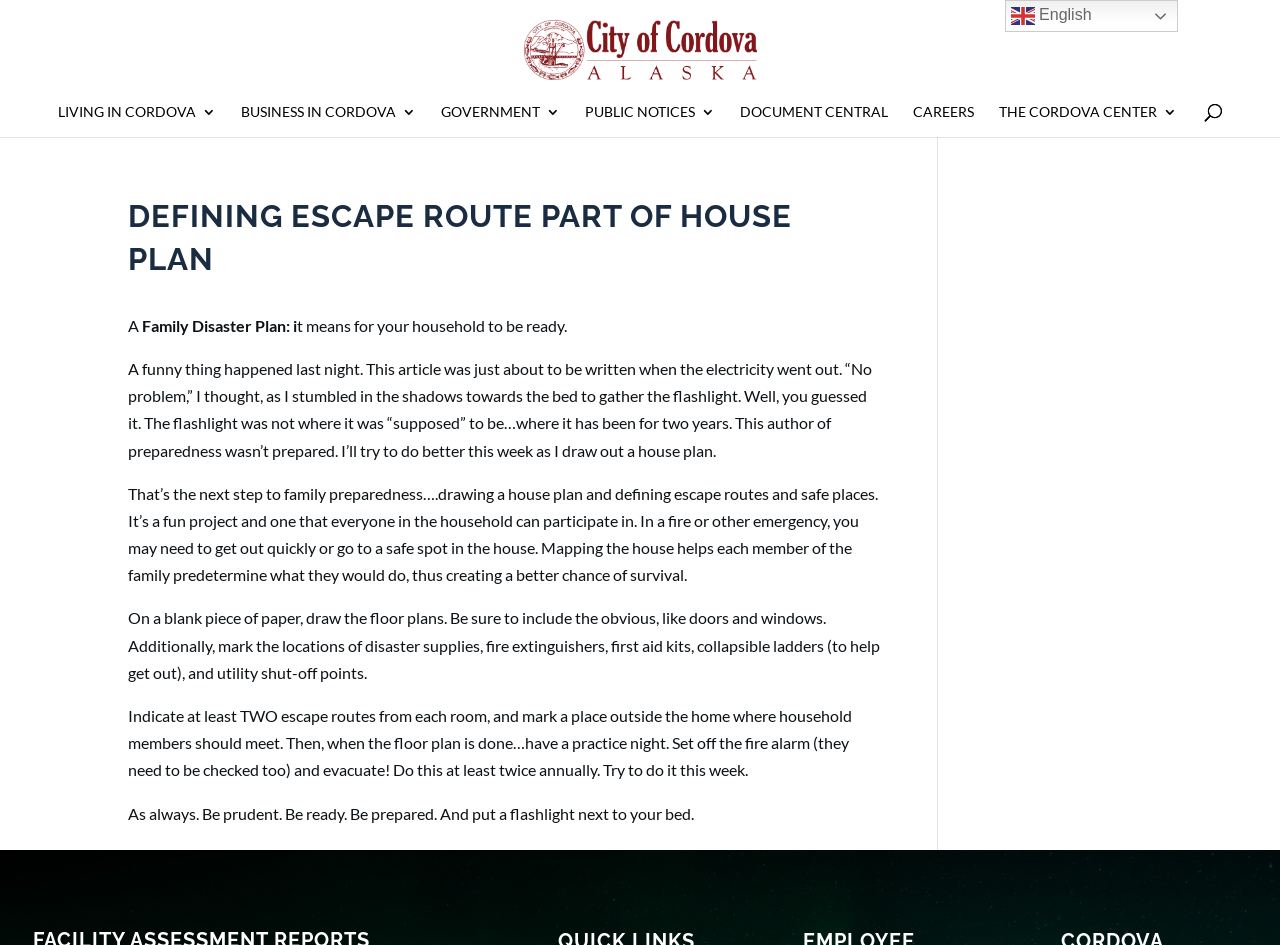Please find the bounding box coordinates of the element's region to be clicked to carry out this instruction: "Visit the City of Cordova, Alaska website".

[0.409, 0.04, 0.592, 0.06]